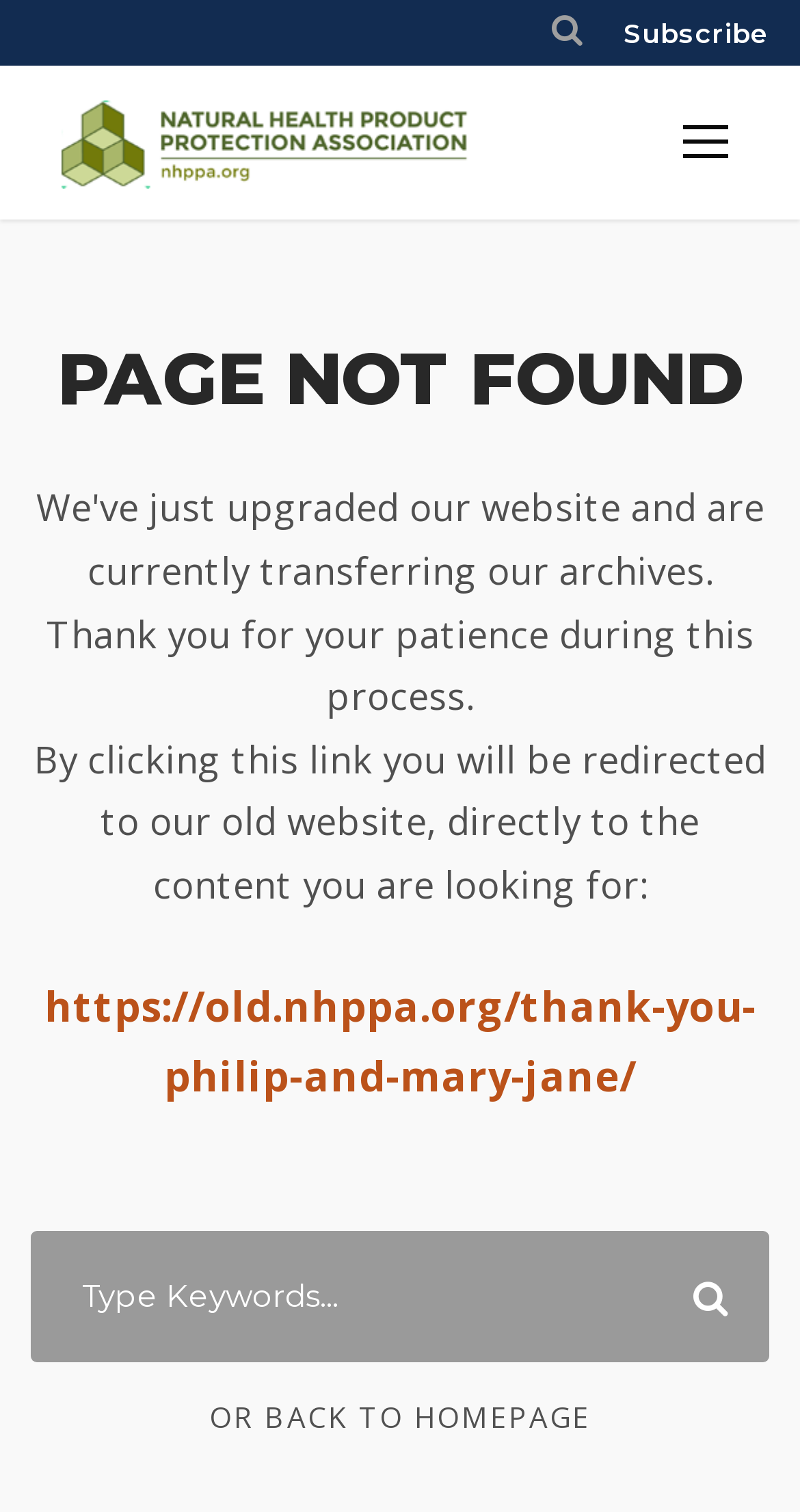Determine the bounding box for the described HTML element: "Or Back To Homepage". Ensure the coordinates are four float numbers between 0 and 1 in the format [left, top, right, bottom].

[0.262, 0.924, 0.738, 0.949]